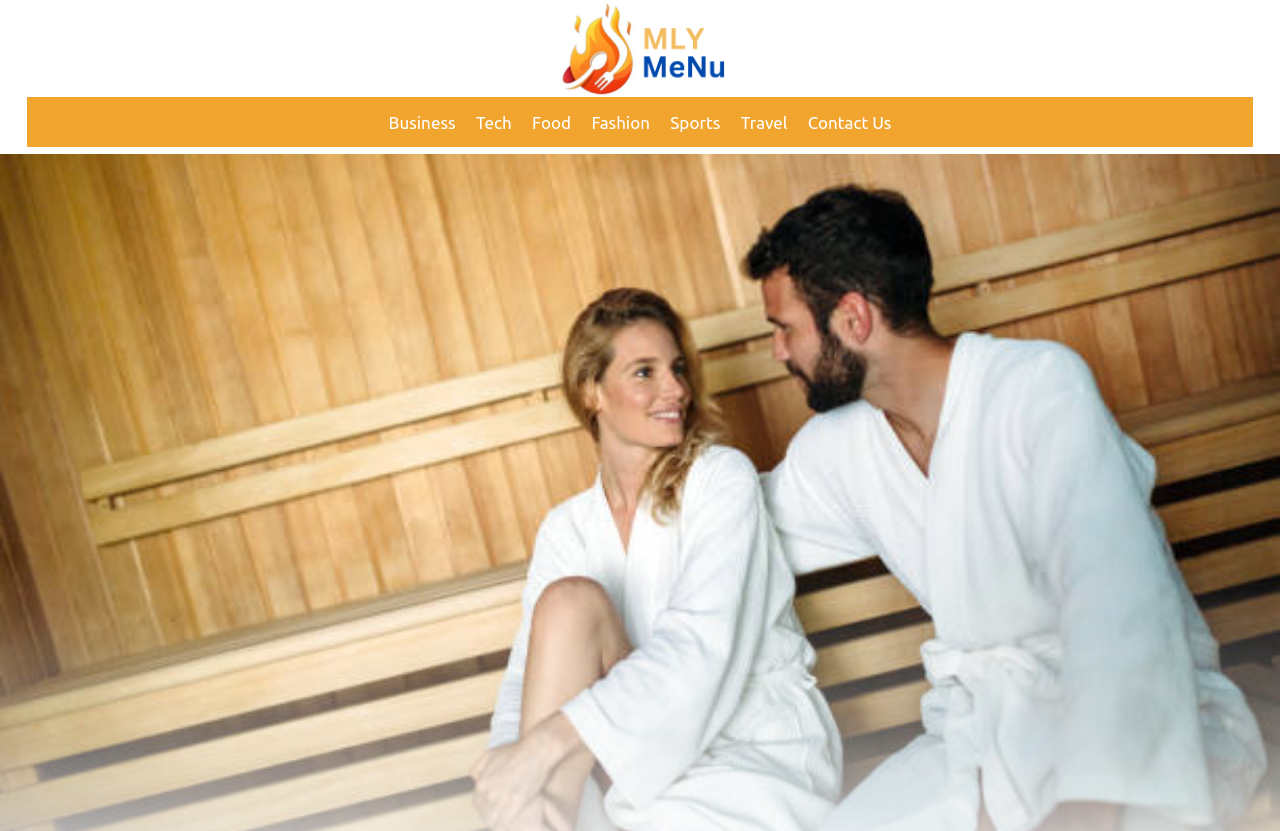Identify and extract the main heading from the webpage.

How Do Medical Saunas Compare to Traditional Saunas in Terms of Health Benefits?